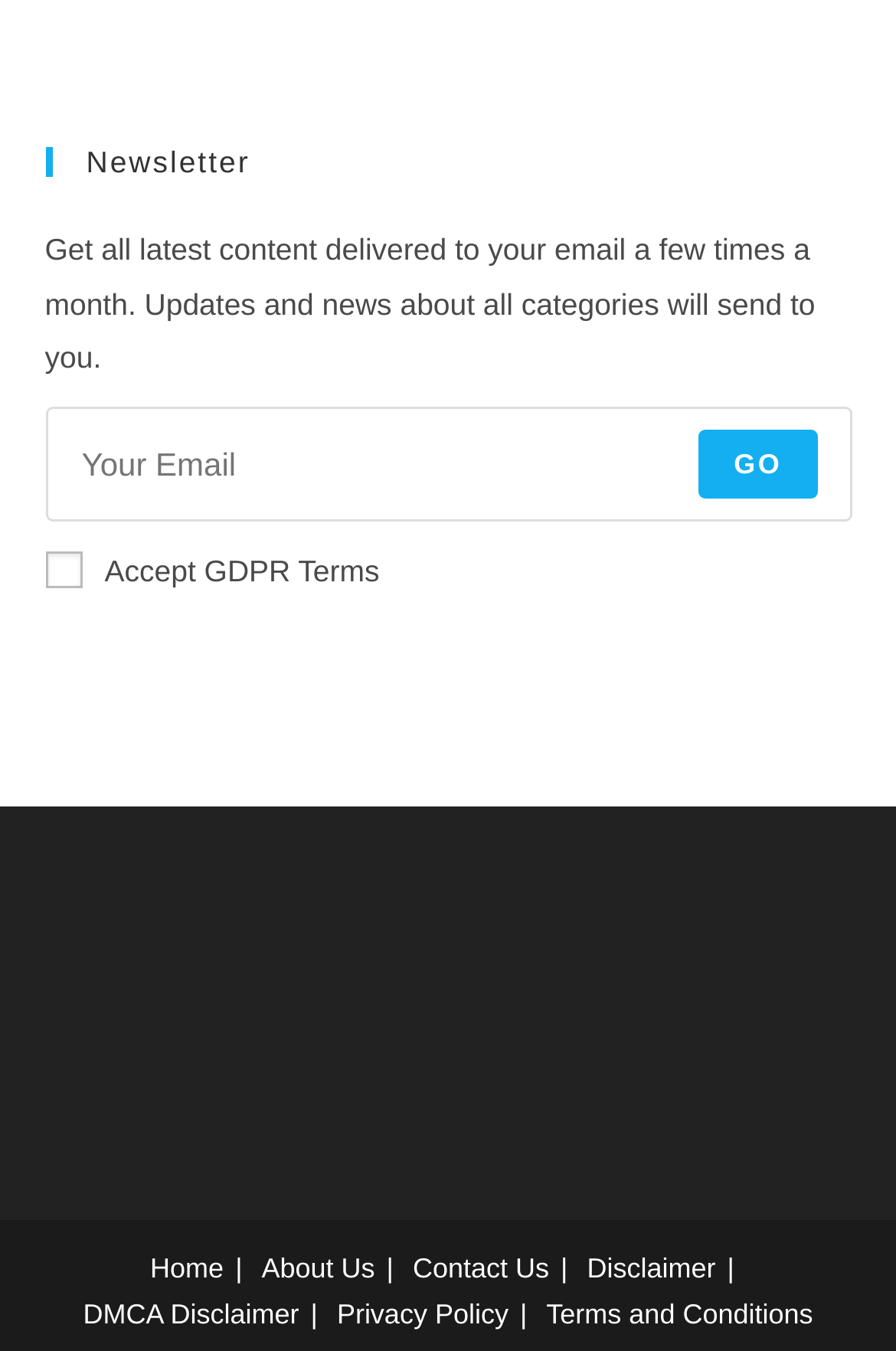Identify the bounding box coordinates for the region to click in order to carry out this instruction: "Submit email address". Provide the coordinates using four float numbers between 0 and 1, formatted as [left, top, right, bottom].

[0.781, 0.319, 0.912, 0.37]